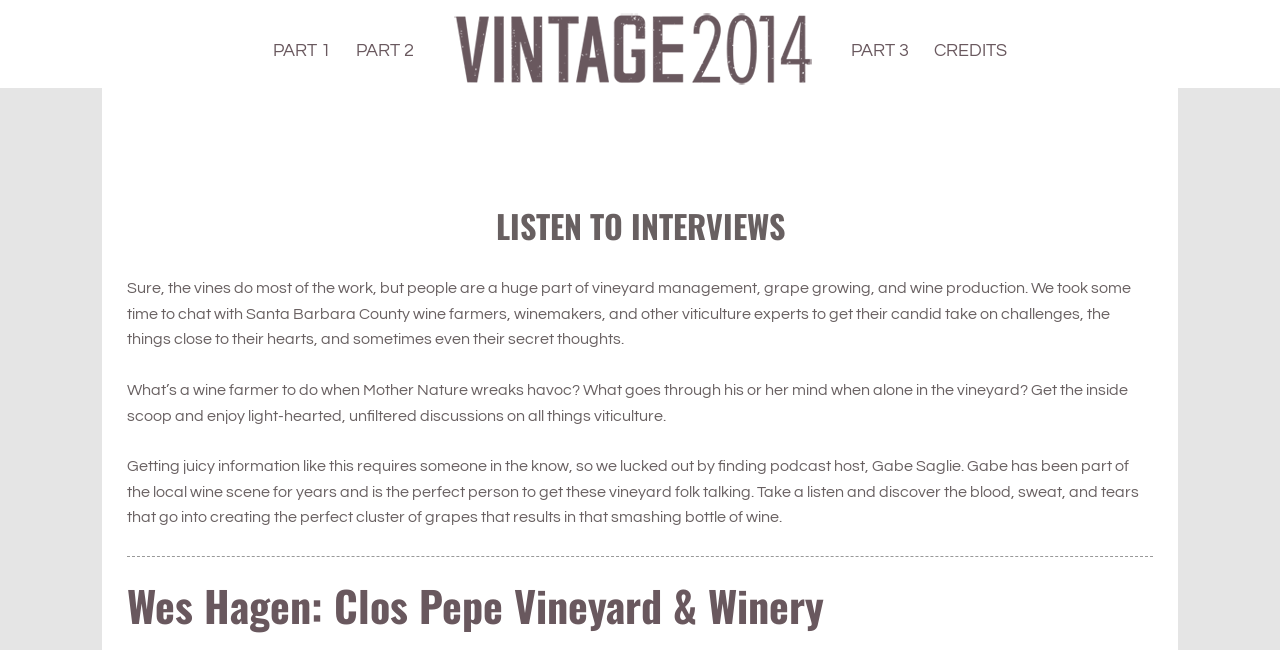Provide the bounding box coordinates in the format (top-left x, top-left y, bottom-right x, bottom-right y). All values are floating point numbers between 0 and 1. Determine the bounding box coordinate of the UI element described as: title="VINTAGE 2014"

[0.343, 0.0, 0.645, 0.157]